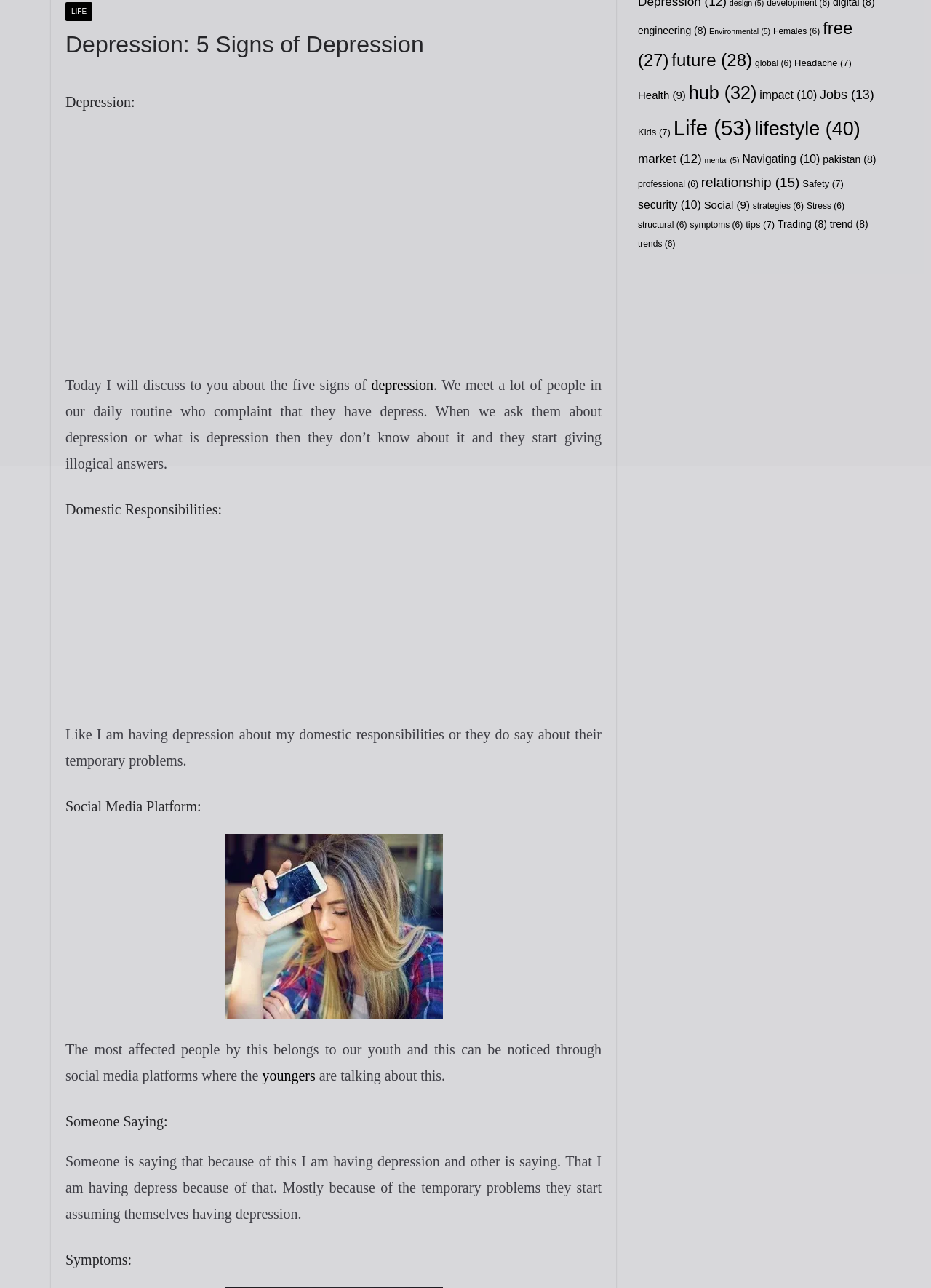Using the element description provided, determine the bounding box coordinates in the format (top-left x, top-left y, bottom-right x, bottom-right y). Ensure that all values are floating point numbers between 0 and 1. Element description: depression

[0.399, 0.293, 0.466, 0.305]